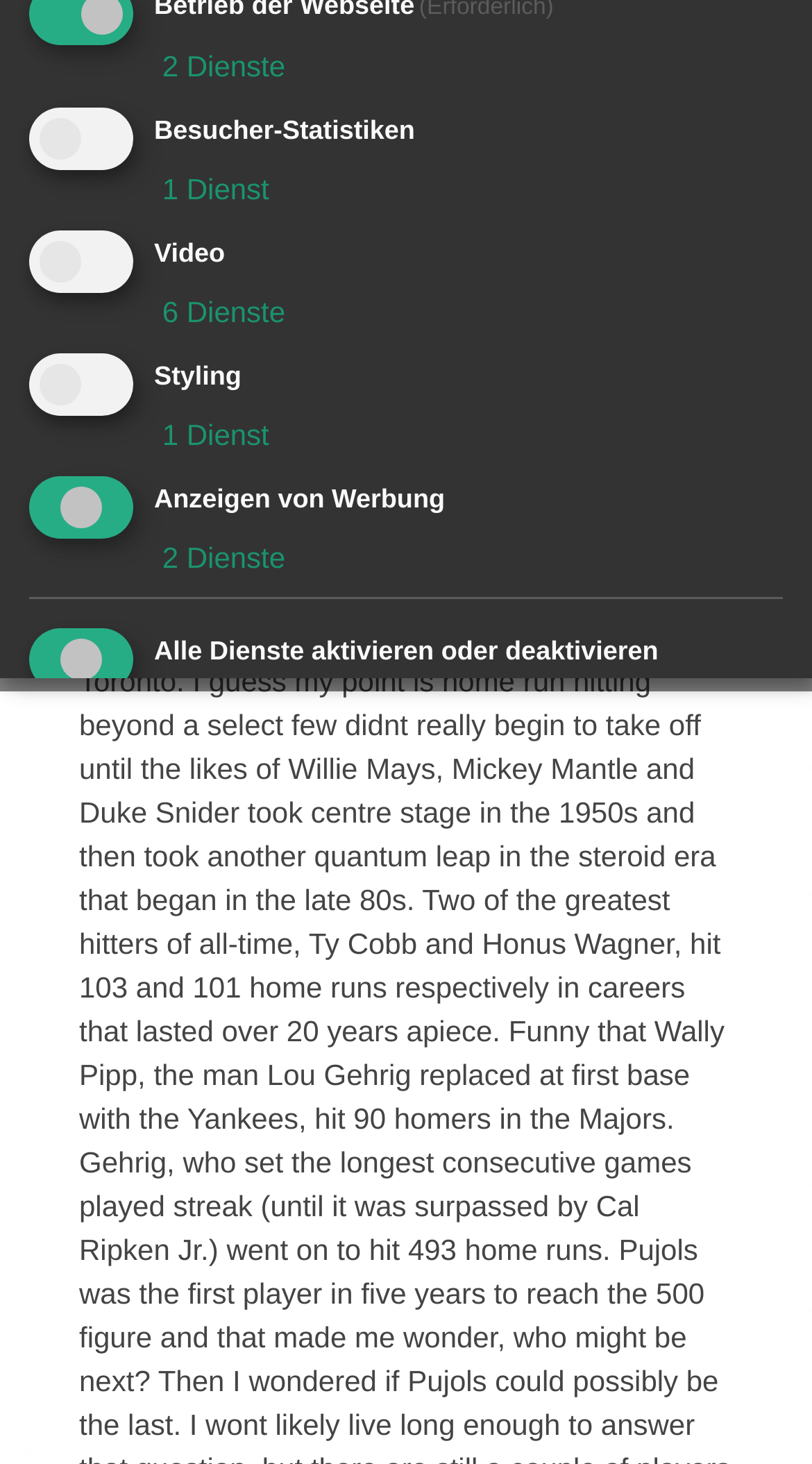Calculate the bounding box coordinates of the UI element given the description: "Einloggen und installieren".

None